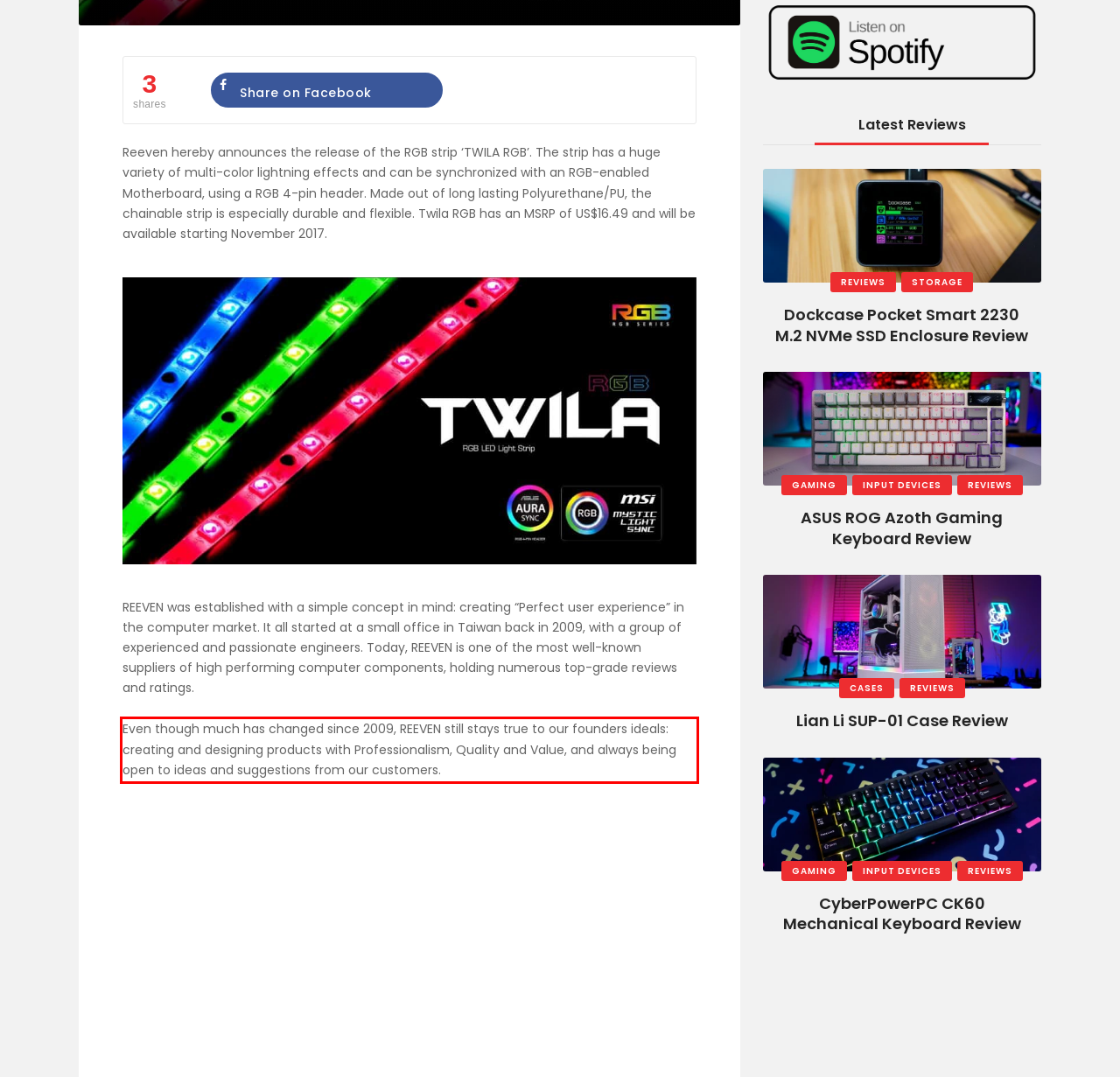Please perform OCR on the UI element surrounded by the red bounding box in the given webpage screenshot and extract its text content.

Even though much has changed since 2009, REEVEN still stays true to our founders ideals: creating and designing products with Professionalism, Quality and Value, and always being open to ideas and suggestions from our customers.